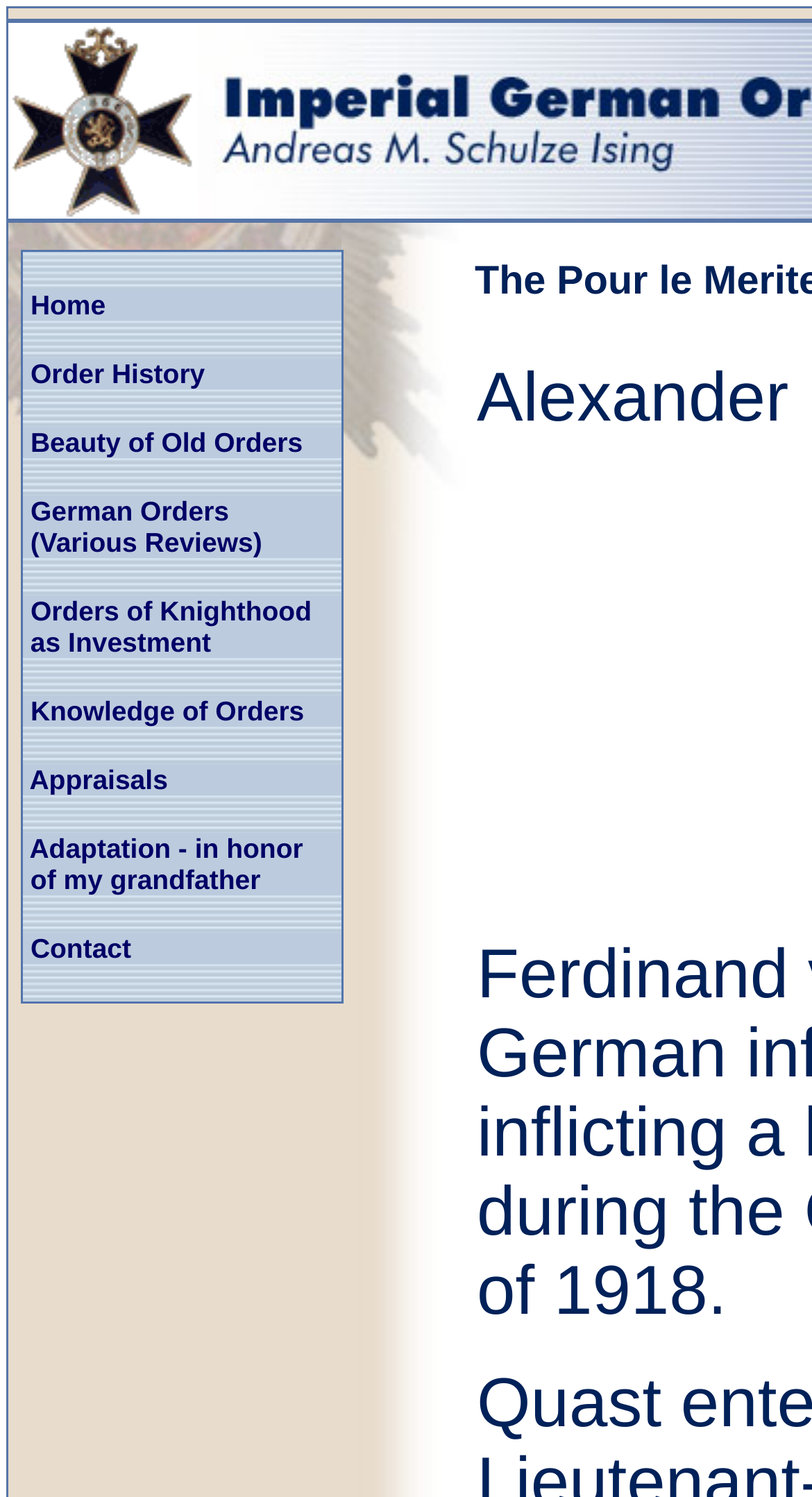Locate the bounding box coordinates of the element that should be clicked to fulfill the instruction: "View Order History".

[0.038, 0.239, 0.252, 0.26]